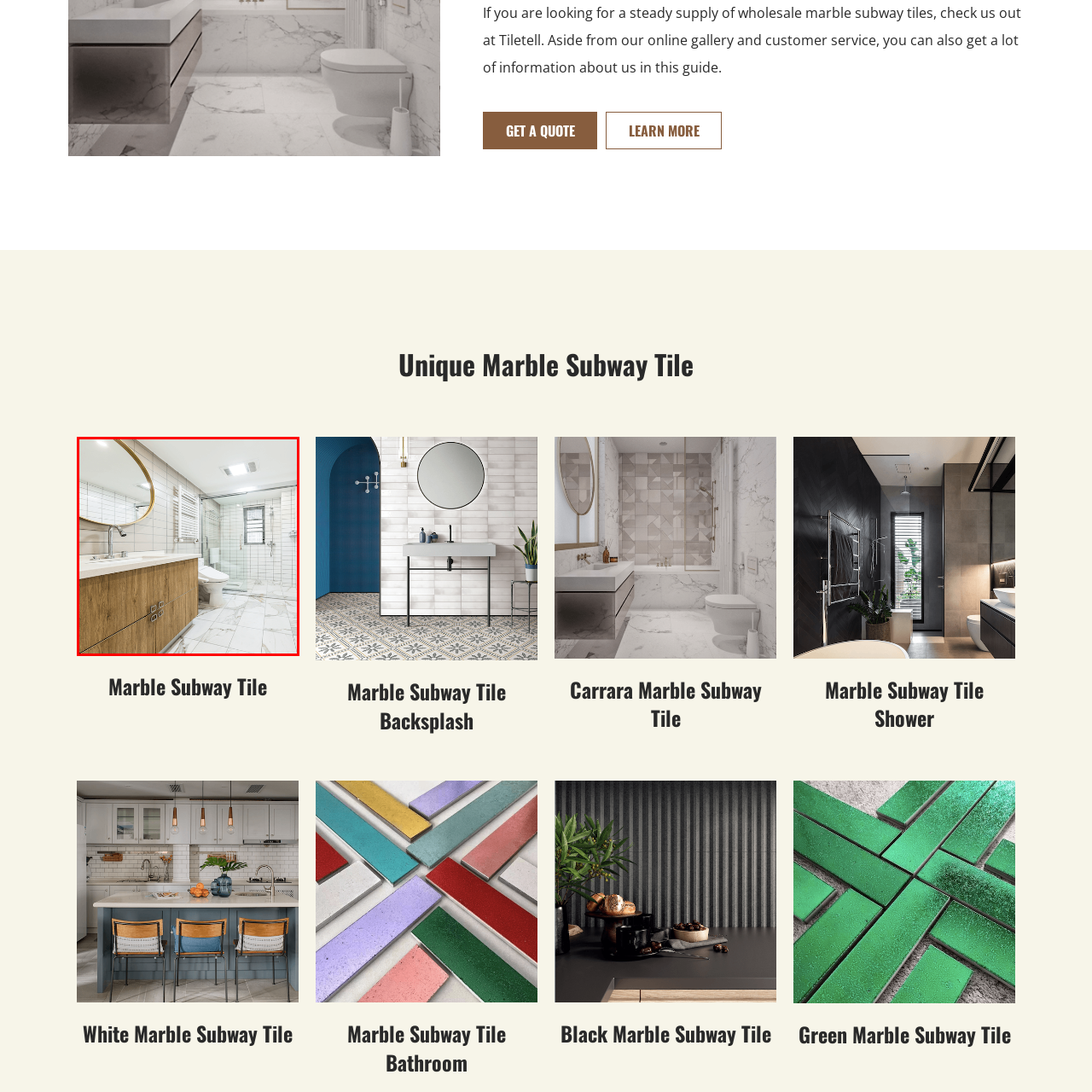Describe the features and objects visible in the red-framed section of the image in detail.

This image showcases a modern bathroom featuring sophisticated design elements. The space includes a spacious wooden vanity with a light-colored countertop, beneath which two stylish drawers are visible. A large, circular mirror hangs above the sink, complemented by sleek bathroom fixtures that add a contemporary touch. 

The flooring is adorned with elegant marble tiles, contributing to the overall luxurious feel of the space. In the background, there is a glass shower enclosure that features tiled walls and a convenient handheld showerhead. The bathroom is well-lit by ceiling lights, enhancing the bright and airy atmosphere. Overall, this setting exemplifies a blend of practicality and style, perfect for a contemporary home.